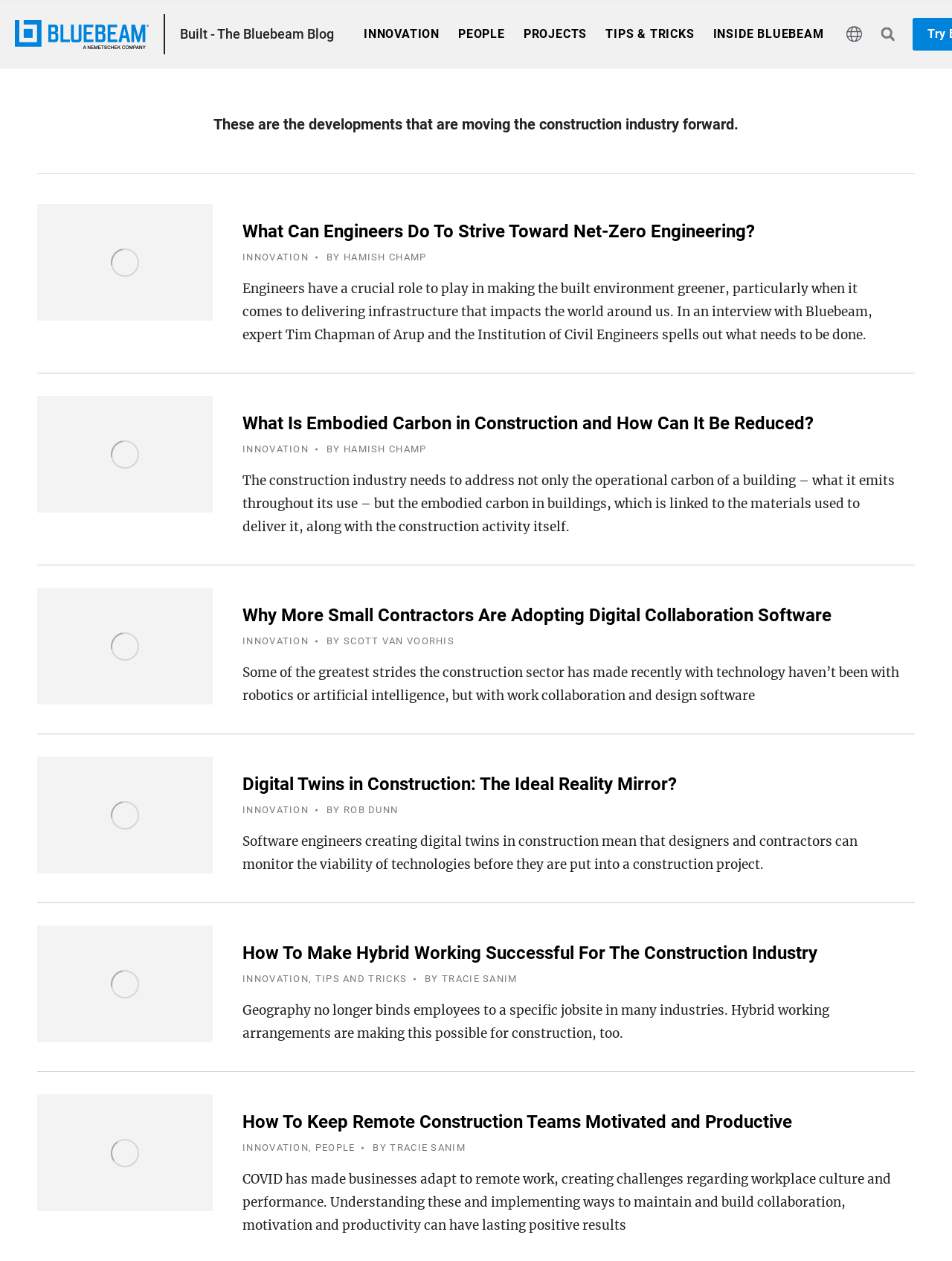What is the main topic of this webpage?
Kindly give a detailed and elaborate answer to the question.

Based on the webpage's content, which includes articles about net-zero engineering, embodied carbon, digital twins, and hybrid working, it is clear that the main topic of this webpage is innovations in the construction industry.